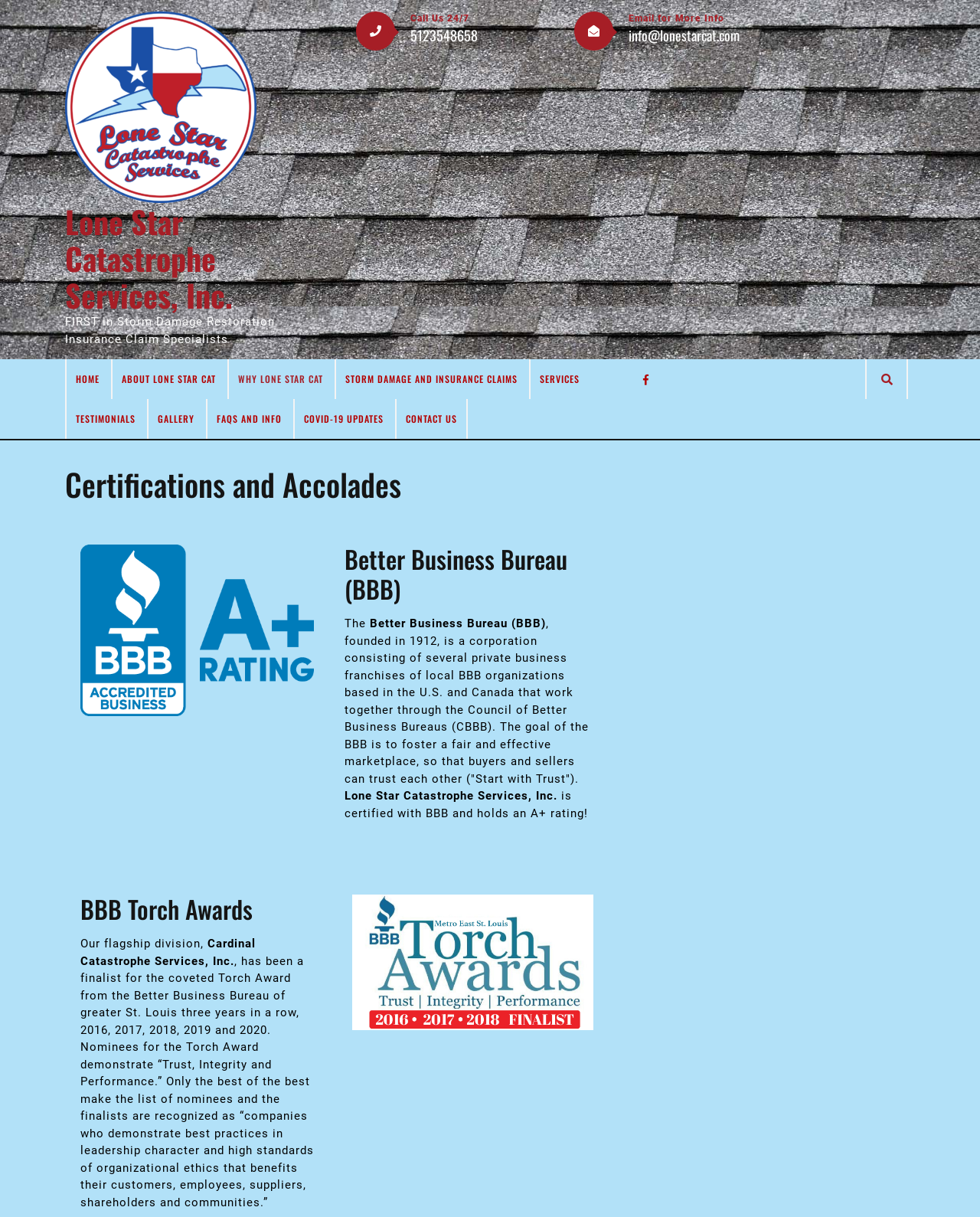Please determine the bounding box coordinates of the element's region to click for the following instruction: "Click on the 'HOME' link".

[0.077, 0.306, 0.102, 0.317]